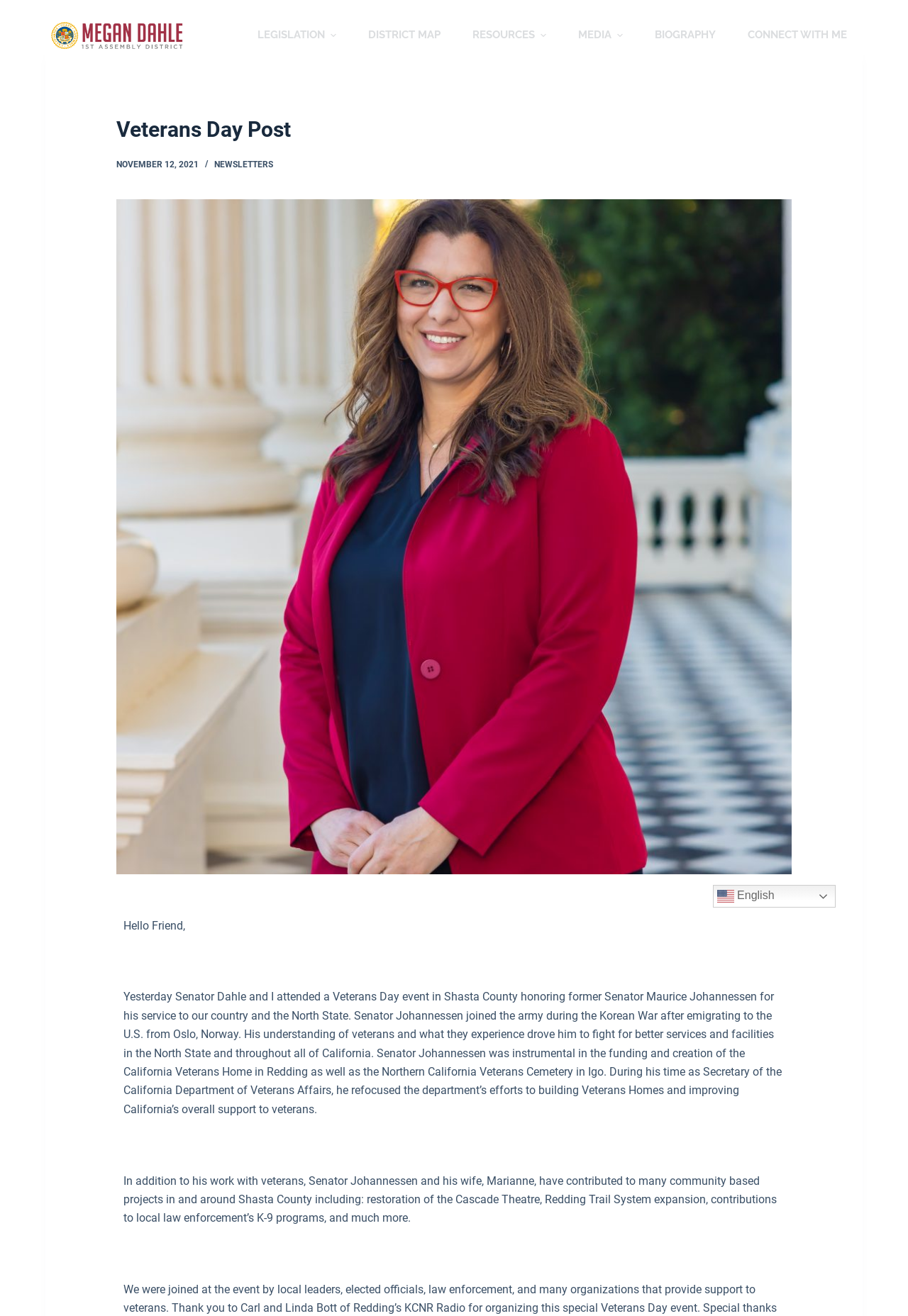Please use the details from the image to answer the following question comprehensively:
What is the language of the webpage?

The question asks about the language of the webpage. By looking at the language selection link at the bottom of the webpage, we can find the answer. The language of the webpage is English, as indicated by the 'en English' link.